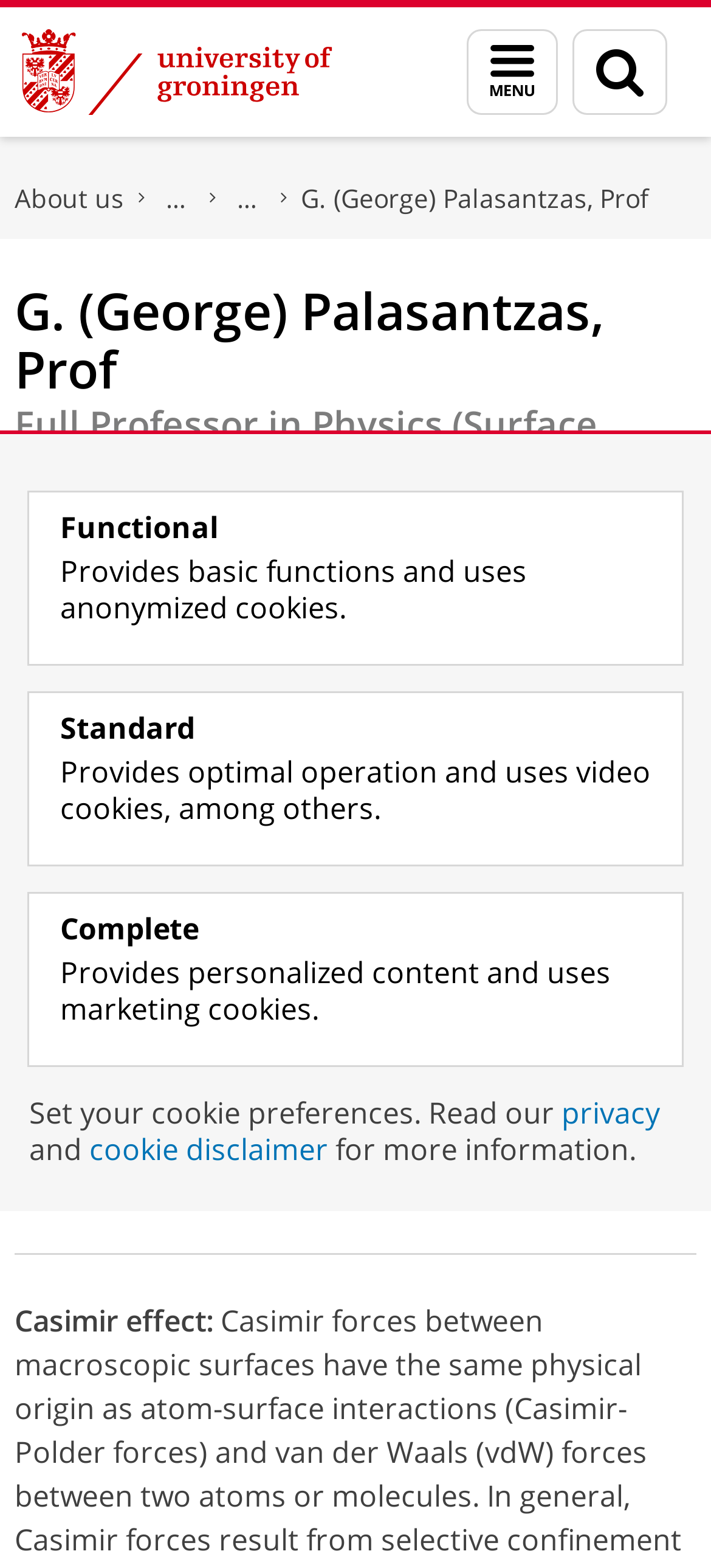What is the professor's job title?
Look at the image and respond with a one-word or short-phrase answer.

Full Professor in Physics